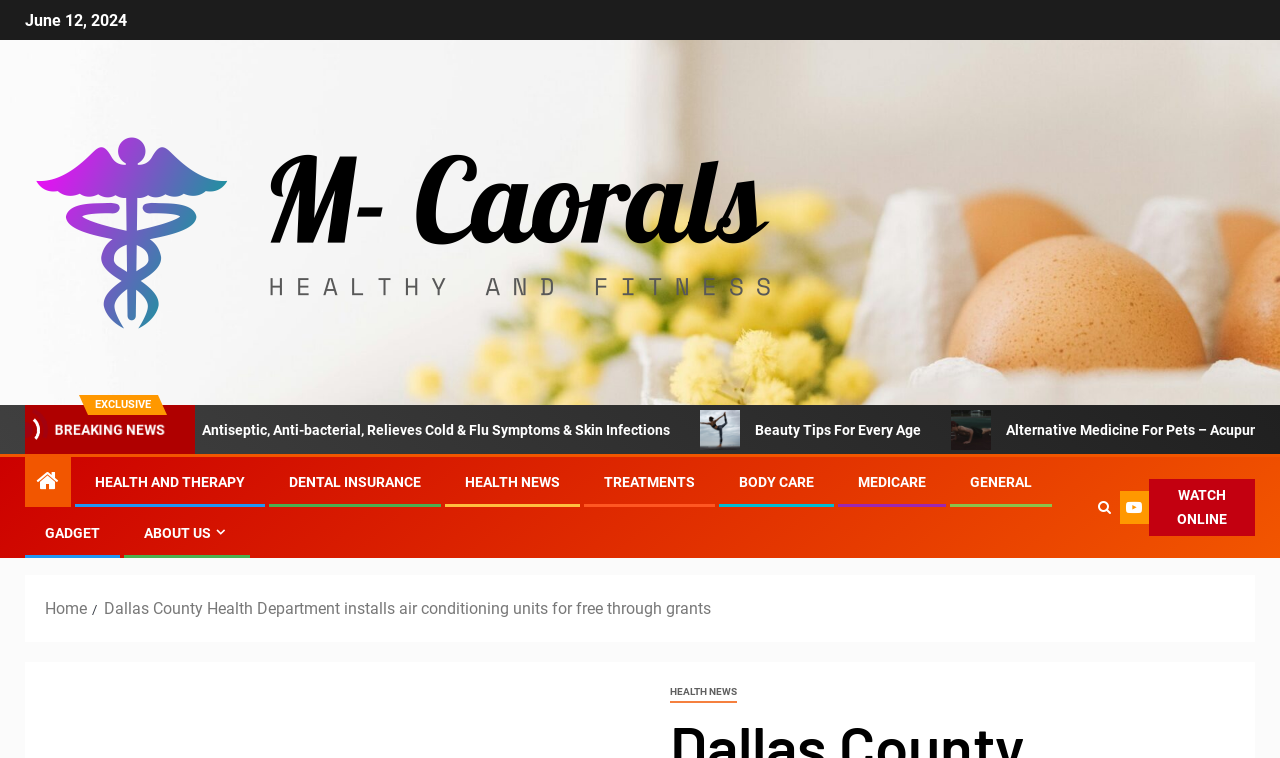Reply to the question with a single word or phrase:
How many categories are listed below the 'BREAKING NEWS' section?

8